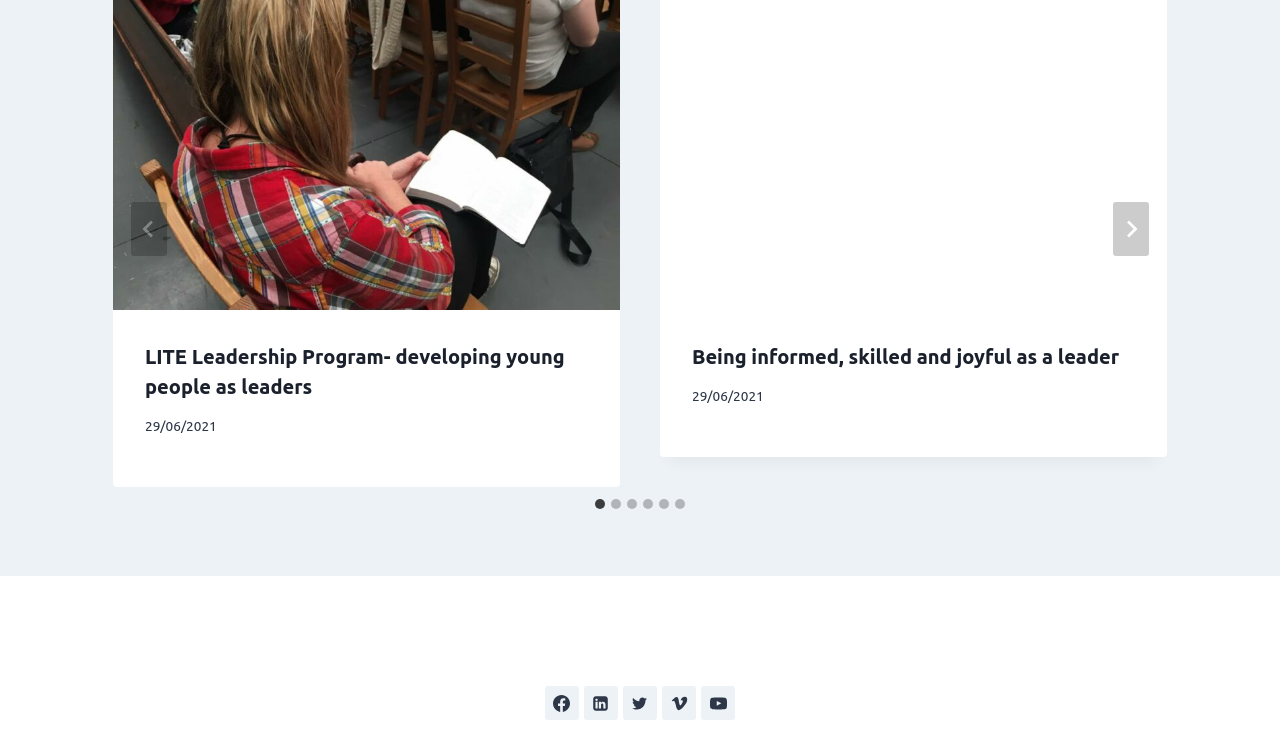Using the format (top-left x, top-left y, bottom-right x, bottom-right y), provide the bounding box coordinates for the described UI element. All values should be floating point numbers between 0 and 1: Twitter

[0.487, 0.917, 0.513, 0.963]